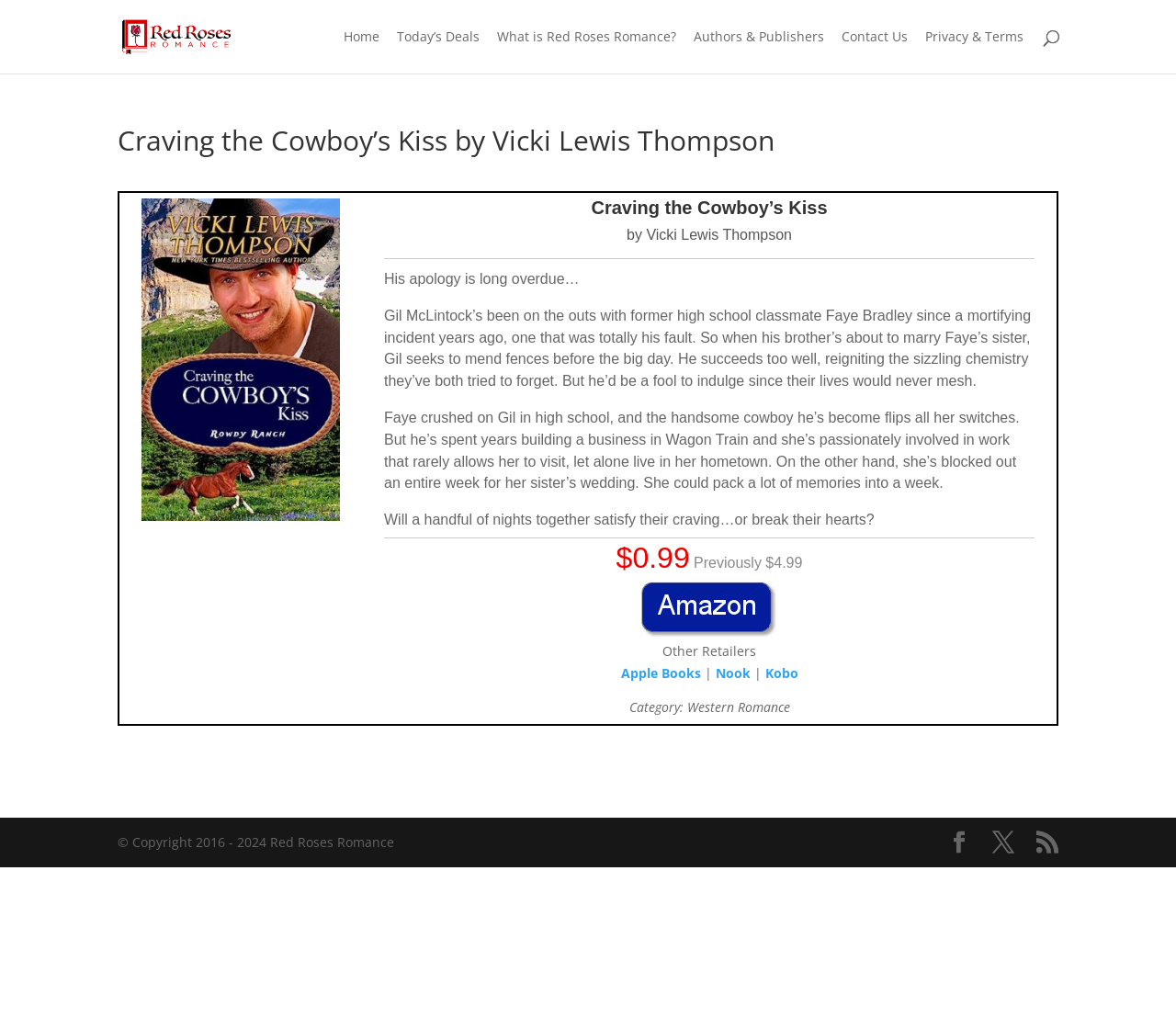Locate the primary headline on the webpage and provide its text.

Craving the Cowboy’s Kiss by Vicki Lewis Thompson